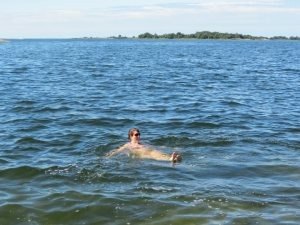Give a detailed account of the visual elements in the image.

In this vibrant image, a person is seen enjoying a leisurely swim in a serene body of water, likely surrounded by natural beauty. The swimmer, wearing sunglasses and a light swimsuit, is floating on their back, seemingly relishing the warmth of the sun against the cool water. Behind them, a faint line of greenery marks the distant shoreline, suggesting a peaceful, secluded spot perfect for a summer escape. The scene captures the essence of summertime relaxation, embodying a carefree moment spent in nature, reminding viewers that the joys of summer can be found even as the season begins to wane. The accompanying caption, "Swimming!" adds a playful tone, emphasizing the joy of this refreshing activity.